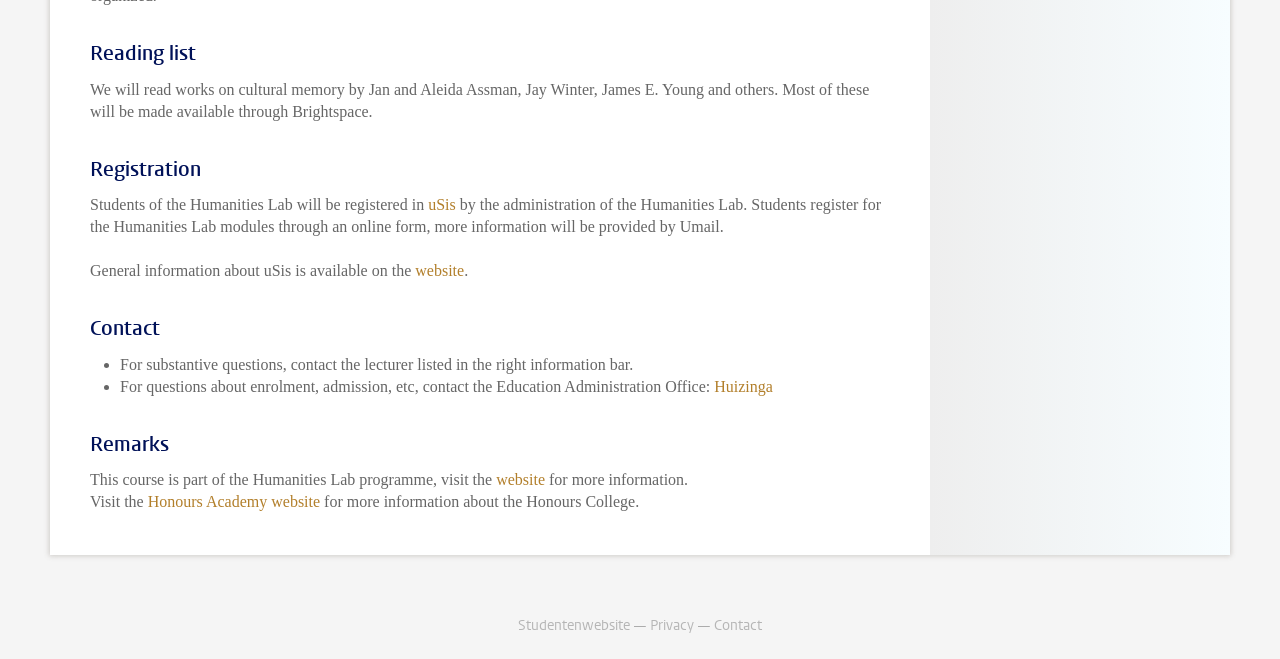Determine the bounding box coordinates of the clickable element necessary to fulfill the instruction: "Click on uSis". Provide the coordinates as four float numbers within the 0 to 1 range, i.e., [left, top, right, bottom].

[0.334, 0.297, 0.356, 0.323]